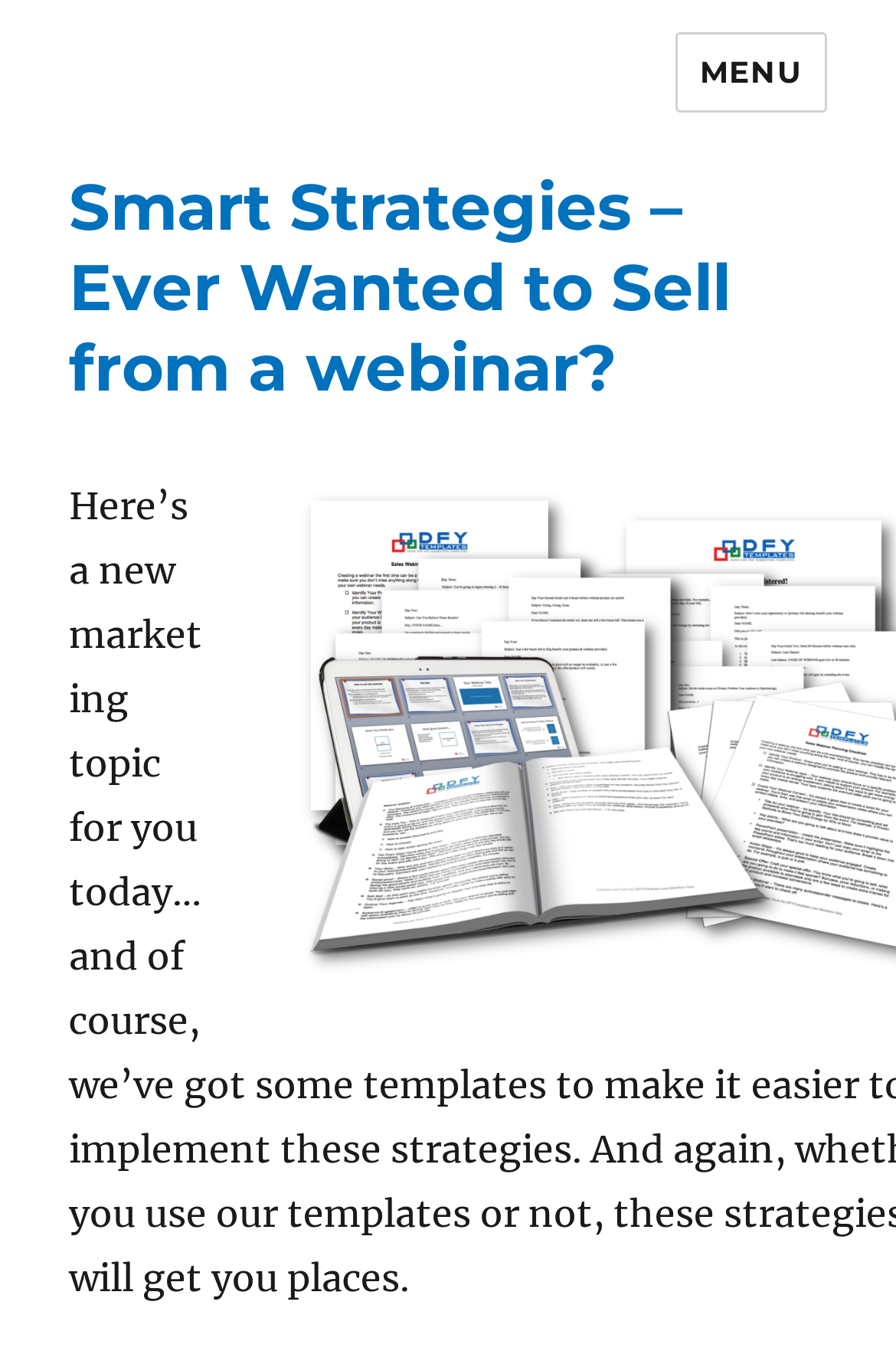Based on the description "Menu", find the bounding box of the specified UI element.

[0.753, 0.024, 0.923, 0.082]